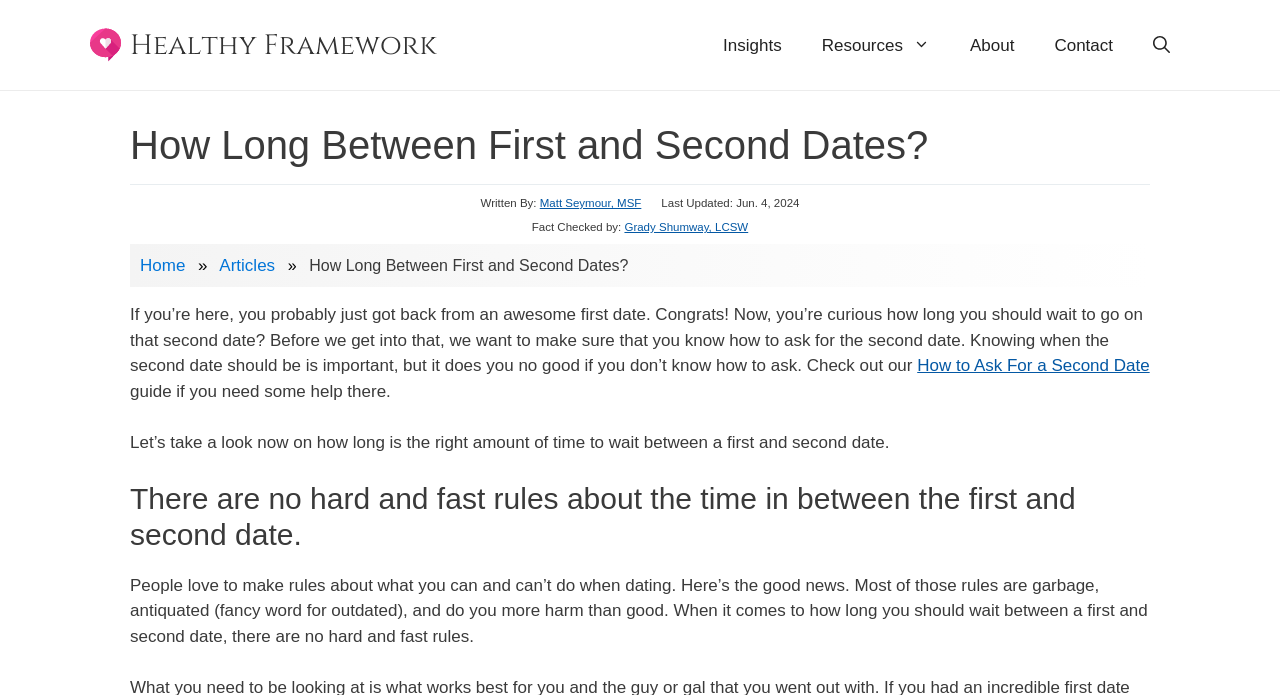Specify the bounding box coordinates of the area to click in order to execute this command: 'Click the 'Healthy Framework' link'. The coordinates should consist of four float numbers ranging from 0 to 1, and should be formatted as [left, top, right, bottom].

[0.07, 0.0, 0.352, 0.129]